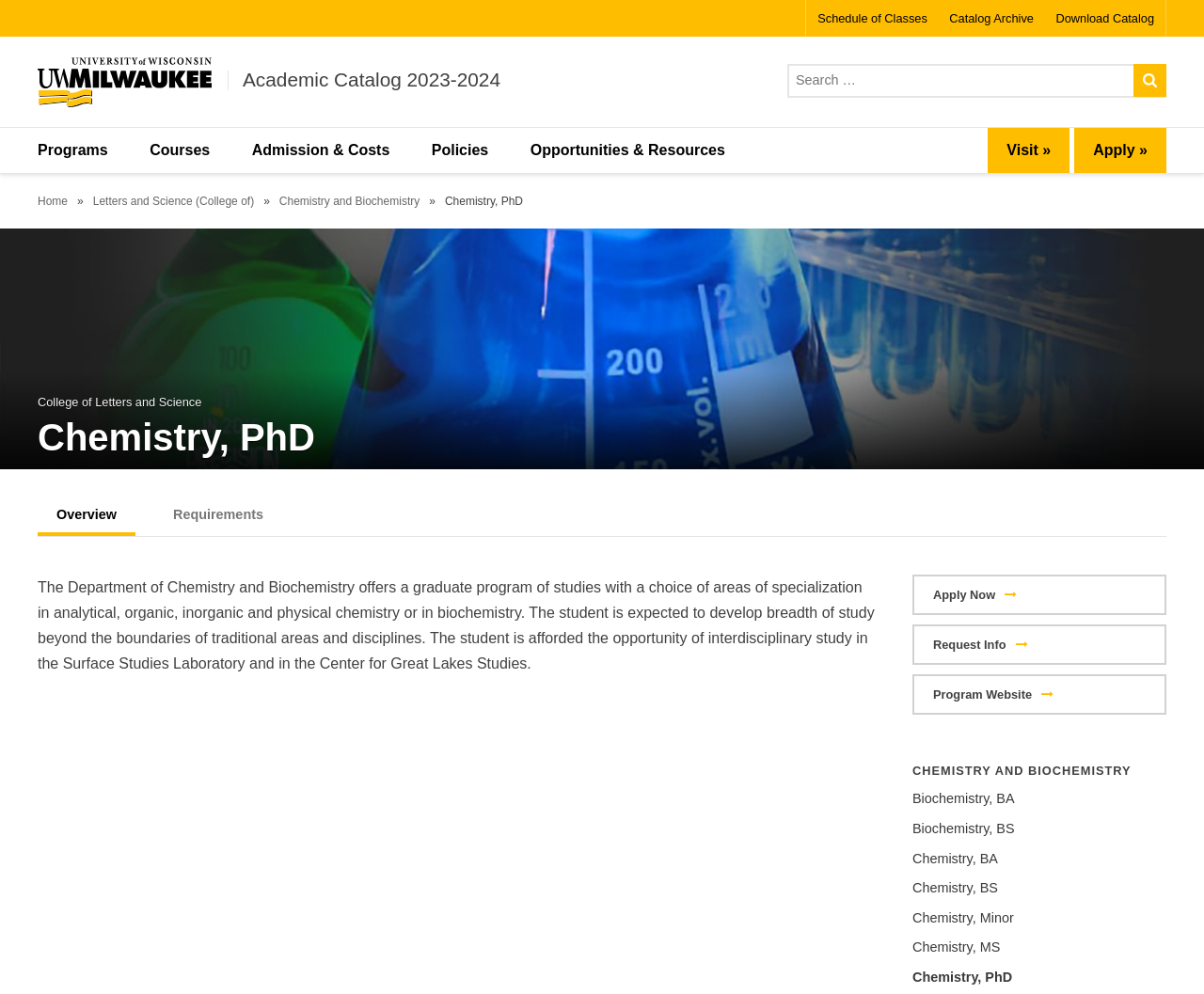Please locate the UI element described by "Letters and Science (College of)" and provide its bounding box coordinates.

[0.077, 0.196, 0.211, 0.209]